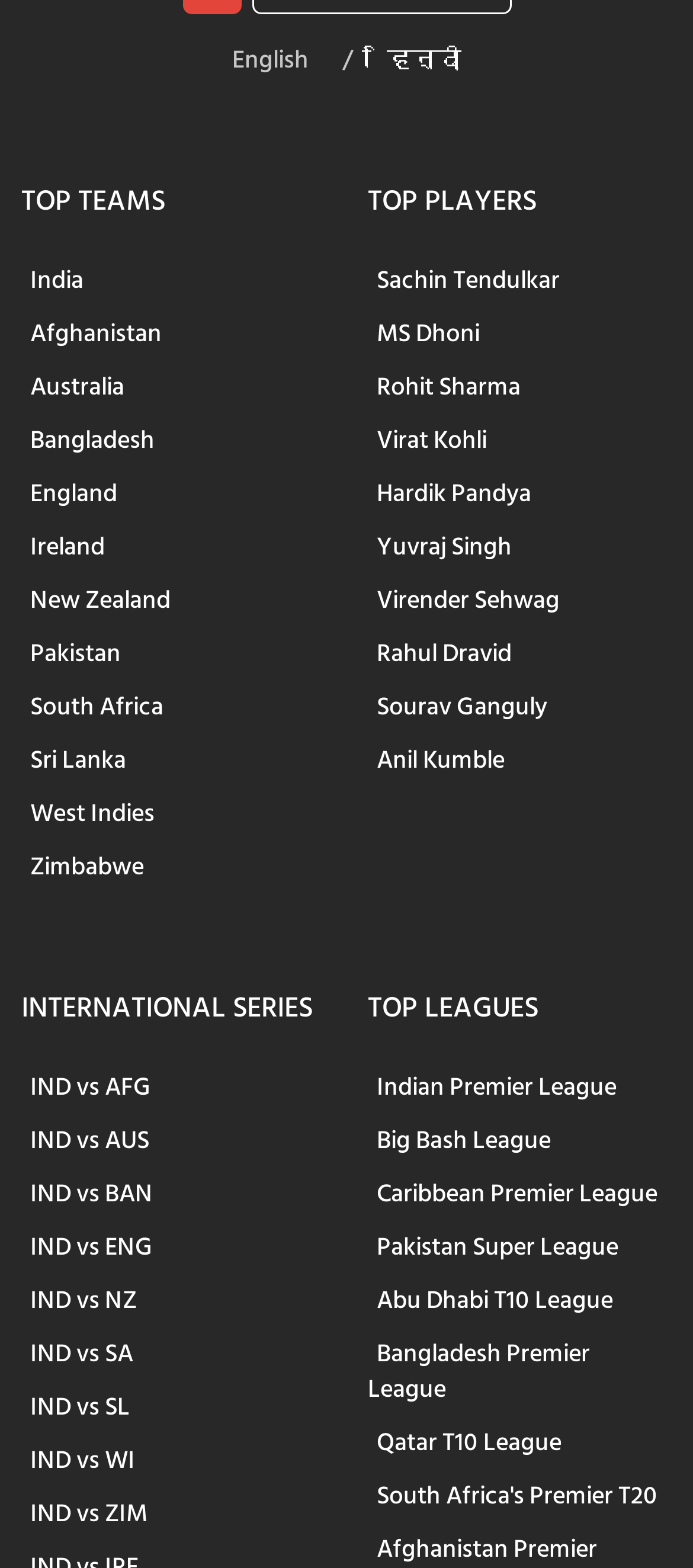Locate the bounding box coordinates of the clickable area to execute the instruction: "Switch to Hindi". Provide the coordinates as four float numbers between 0 and 1, represented as [left, top, right, bottom].

[0.558, 0.025, 0.665, 0.051]